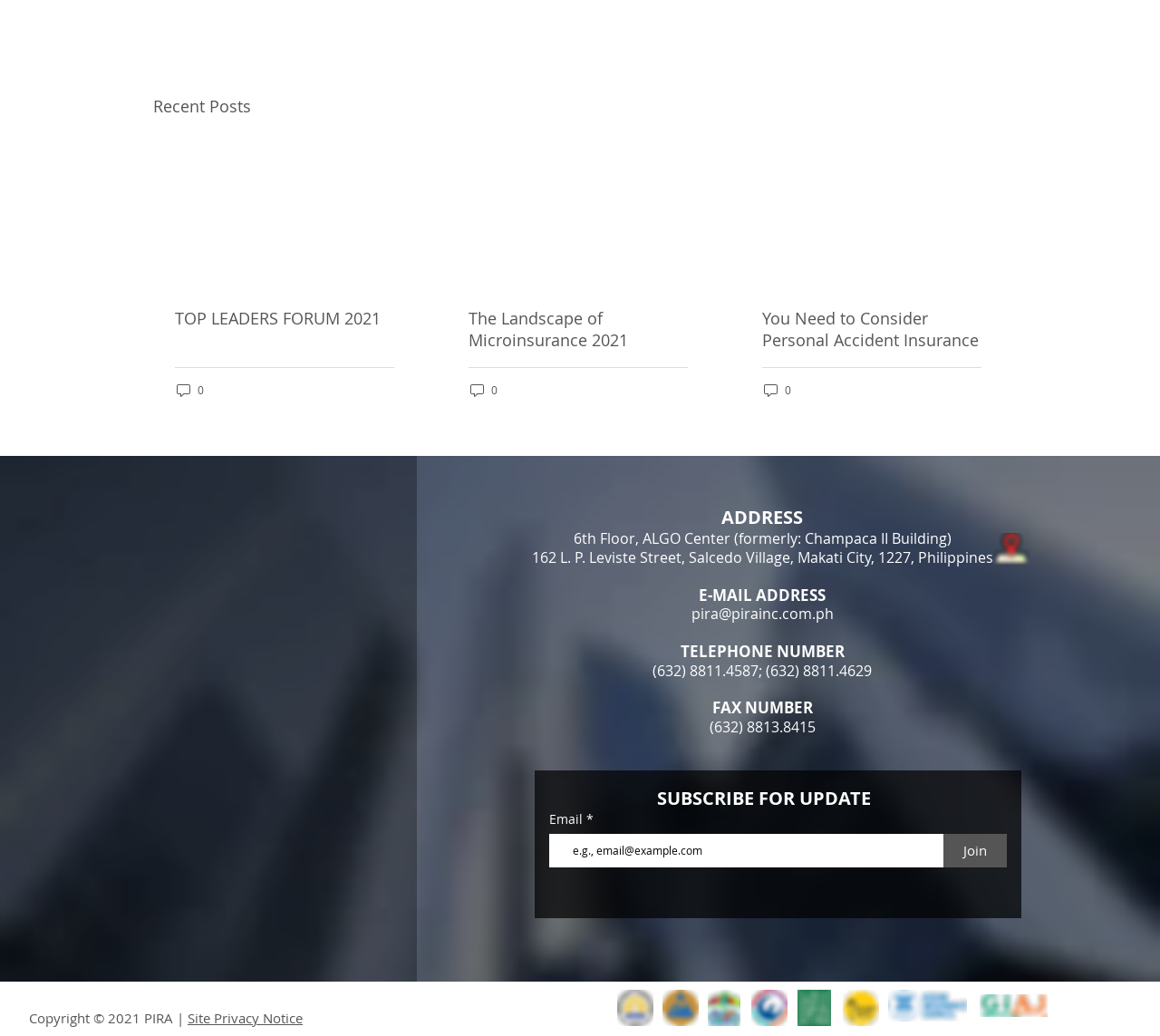Please identify the bounding box coordinates of the clickable area that will allow you to execute the instruction: "Click on the 'Join' button".

[0.813, 0.805, 0.868, 0.837]